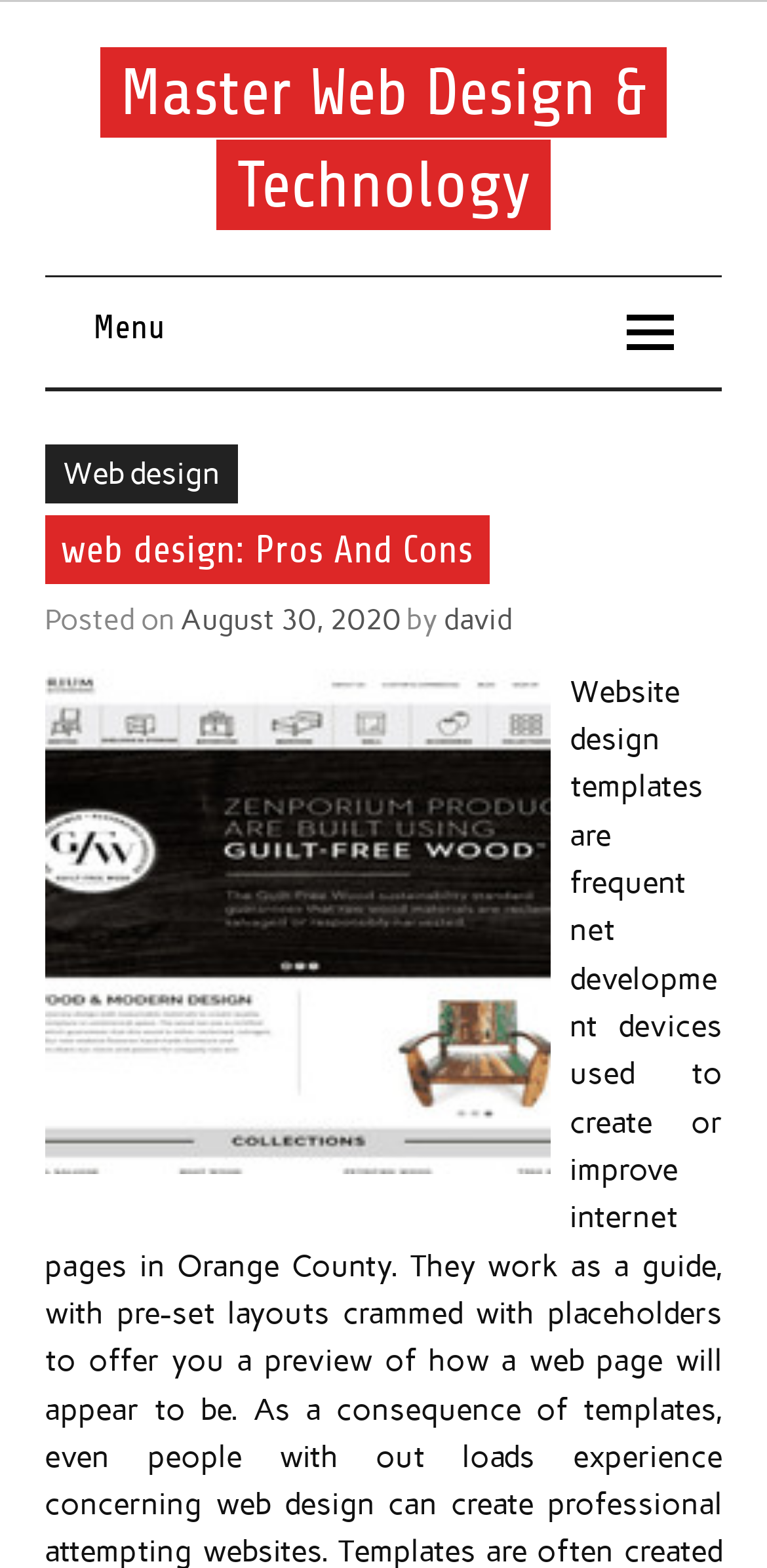Utilize the details in the image to thoroughly answer the following question: Who is the author of the article?

I found the answer by looking at the link 'david' which is preceded by the text 'by', indicating that david is the author of the article.